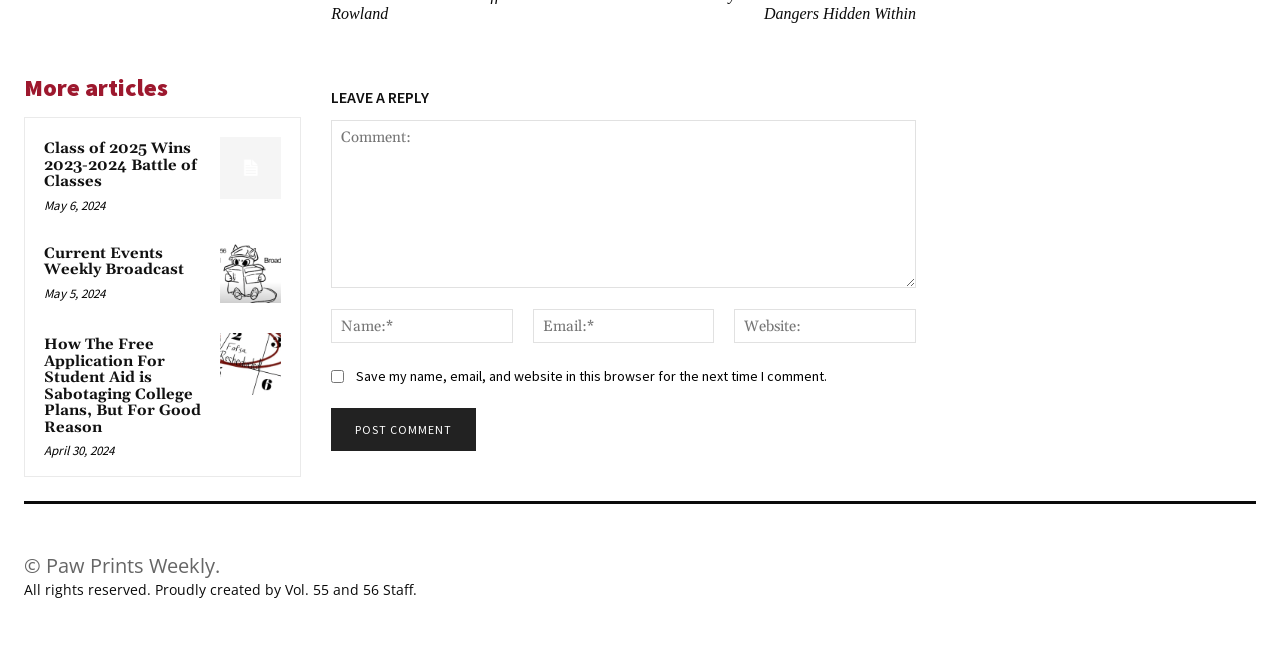Please identify the bounding box coordinates of the element that needs to be clicked to execute the following command: "Read the 'Current Events Weekly Broadcast' article". Provide the bounding box using four float numbers between 0 and 1, formatted as [left, top, right, bottom].

[0.172, 0.371, 0.22, 0.466]